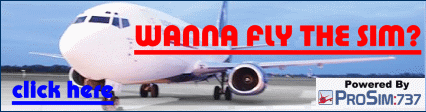Give a detailed account of everything present in the image.

The image features a prominent white airplane, specifically a Boeing 737, parked on an airport tarmac, suggesting a real-life aviation context. Bold text overlays the image, asking "WANNA FLY THE SIM?" in eye-catching red typography, conveying an inviting and energetic tone. Below, the phrase "click here" is highlighted in blue, suggesting an interactive element meant to engage viewers. Additionally, the image displays a logo or branding for "ProSim:737" in the lower right corner, indicating a connection to a flight simulation program. Overall, this visual captures the excitement of flight simulation, appealing to enthusiasts and potential users.